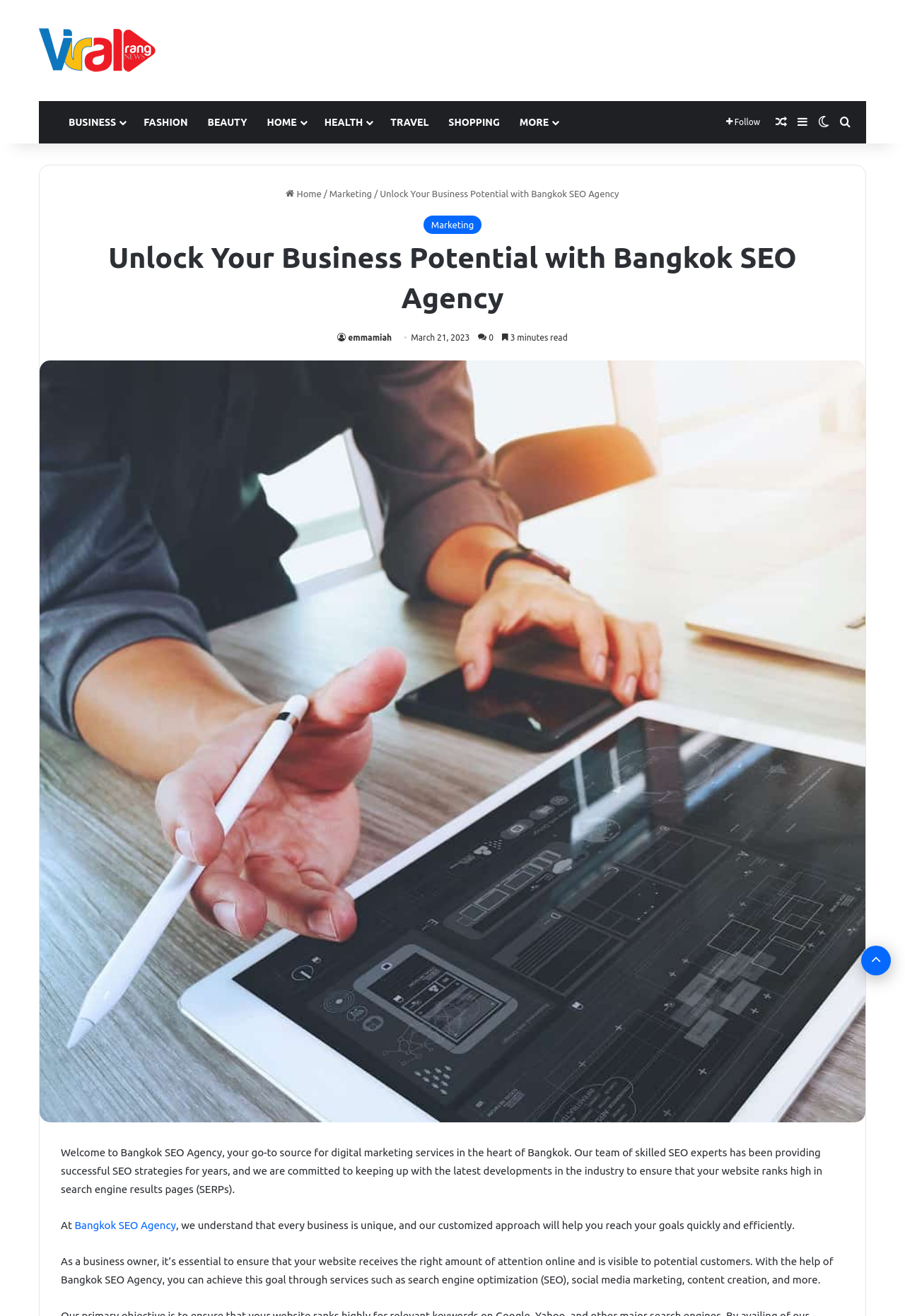Can you find and provide the title of the webpage?

Unlock Your Business Potential with Bangkok SEO Agency